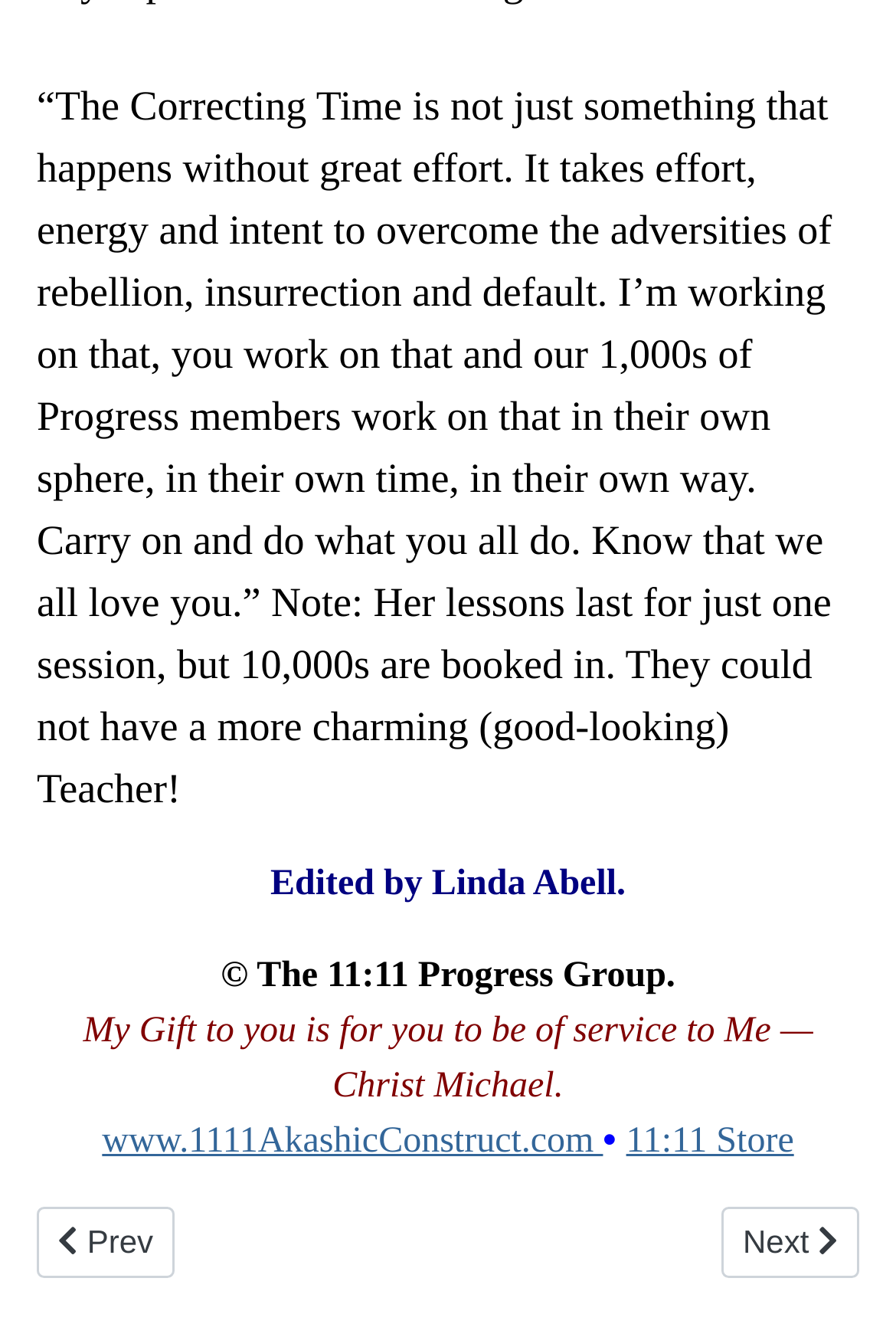Using the given description, provide the bounding box coordinates formatted as (top-left x, top-left y, bottom-right x, bottom-right y), with all values being floating point numbers between 0 and 1. Description: www.1111AkashicConstruct.com

[0.114, 0.847, 0.673, 0.876]